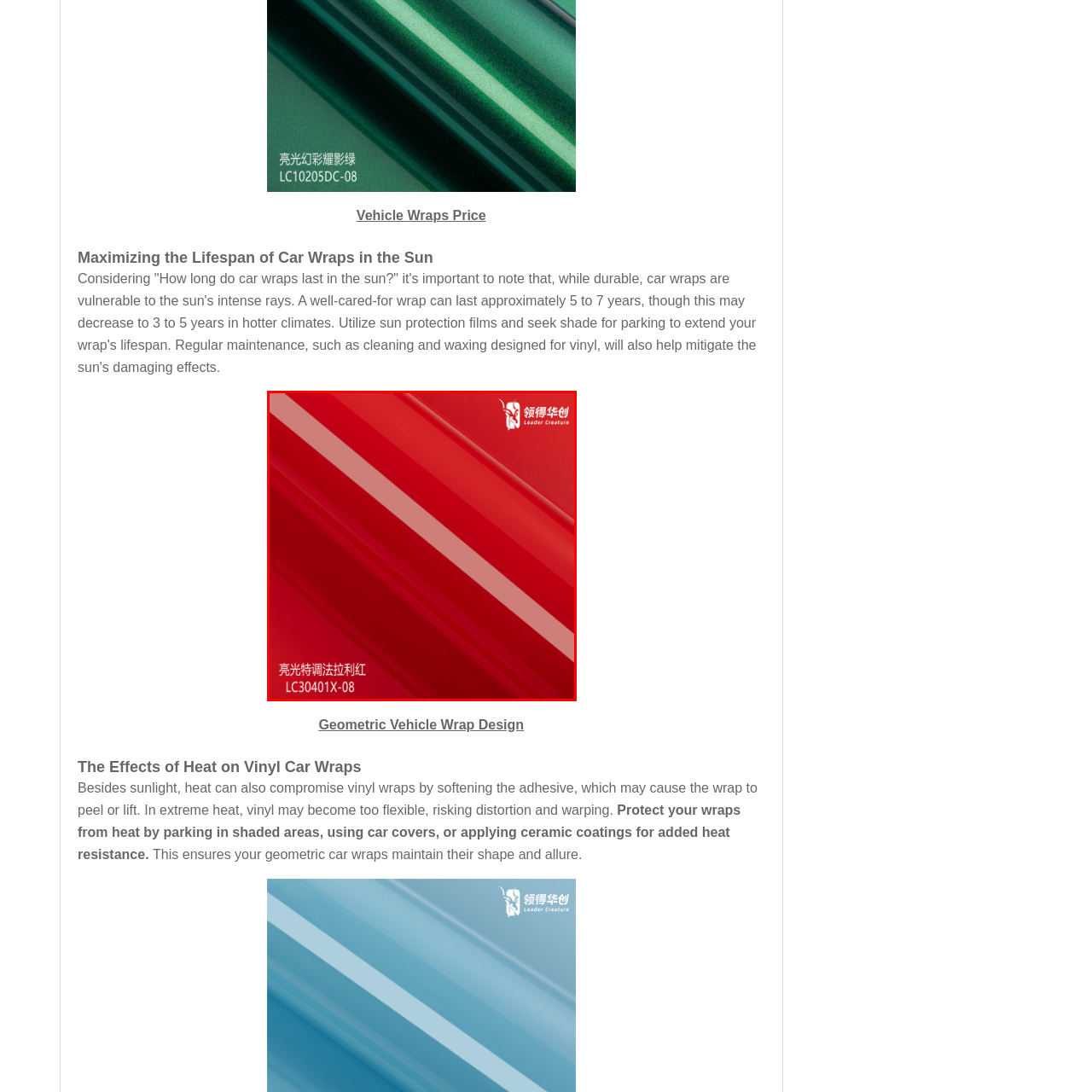Please examine the image highlighted by the red boundary and provide a comprehensive response to the following question based on the visual content: 
What is the product's specific color identification?

The caption indicates that the product's specific color identification is labeled as LC30401X-08, which is presented at the bottom left of the design, adding a professional touch to the vehicle wrap.